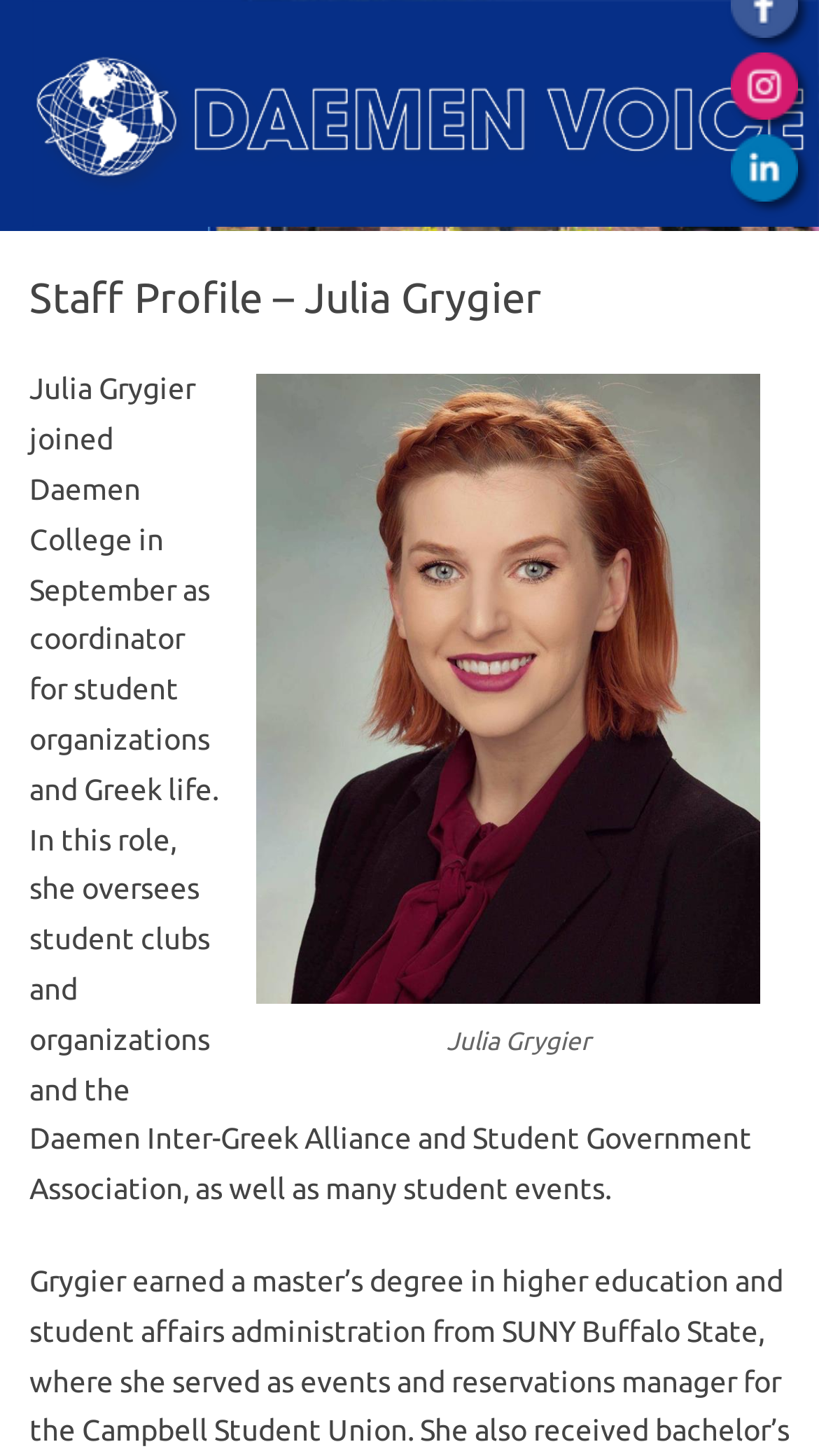Please study the image and answer the question comprehensively:
What is Julia Grygier's role at Daemen College?

Based on the webpage content, Julia Grygier joined Daemen College as coordinator for student organizations and Greek life, which is mentioned in the text description of Julia Grygier's profile.